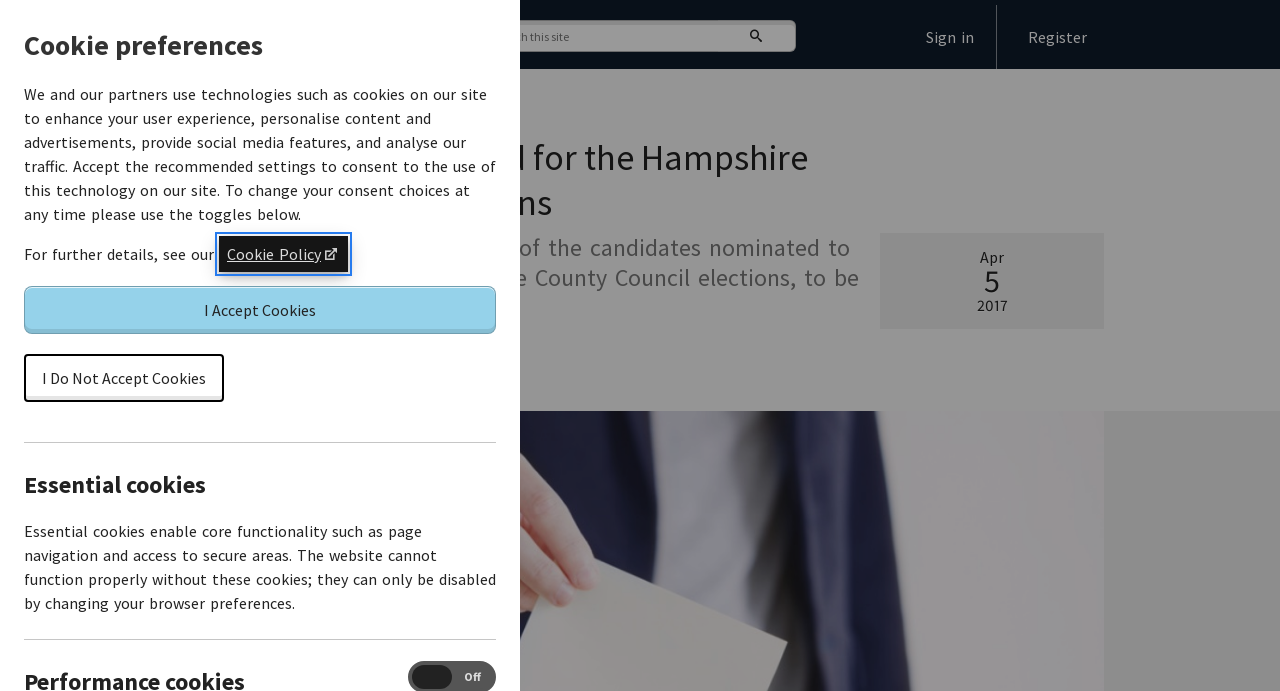Identify the bounding box coordinates for the UI element described by the following text: "parent_node: Performance cookies". Provide the coordinates as four float numbers between 0 and 1, in the format [left, top, right, bottom].

[0.322, 0.962, 0.384, 0.997]